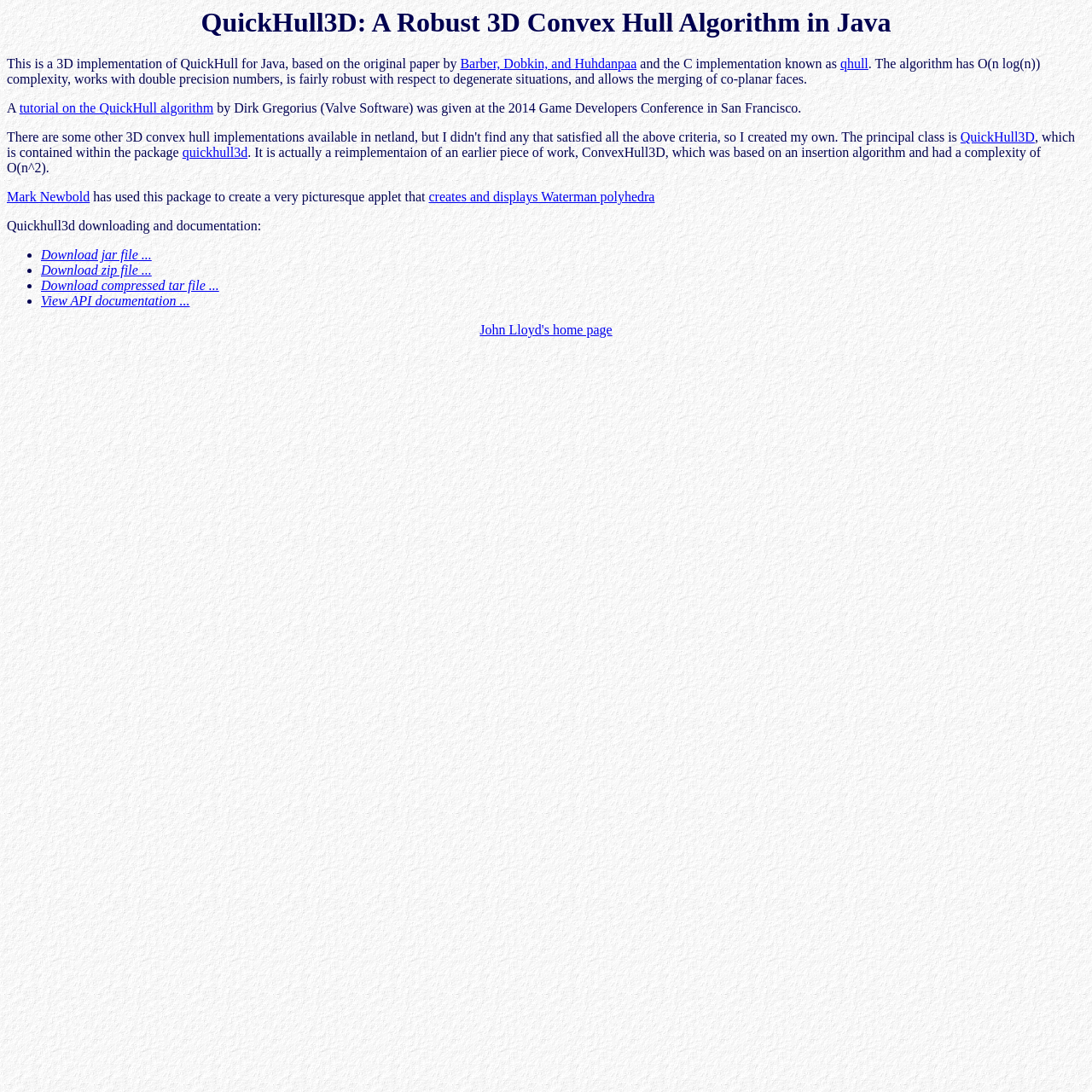Indicate the bounding box coordinates of the element that must be clicked to execute the instruction: "Visit John Lloyd's home page". The coordinates should be given as four float numbers between 0 and 1, i.e., [left, top, right, bottom].

[0.439, 0.296, 0.561, 0.309]